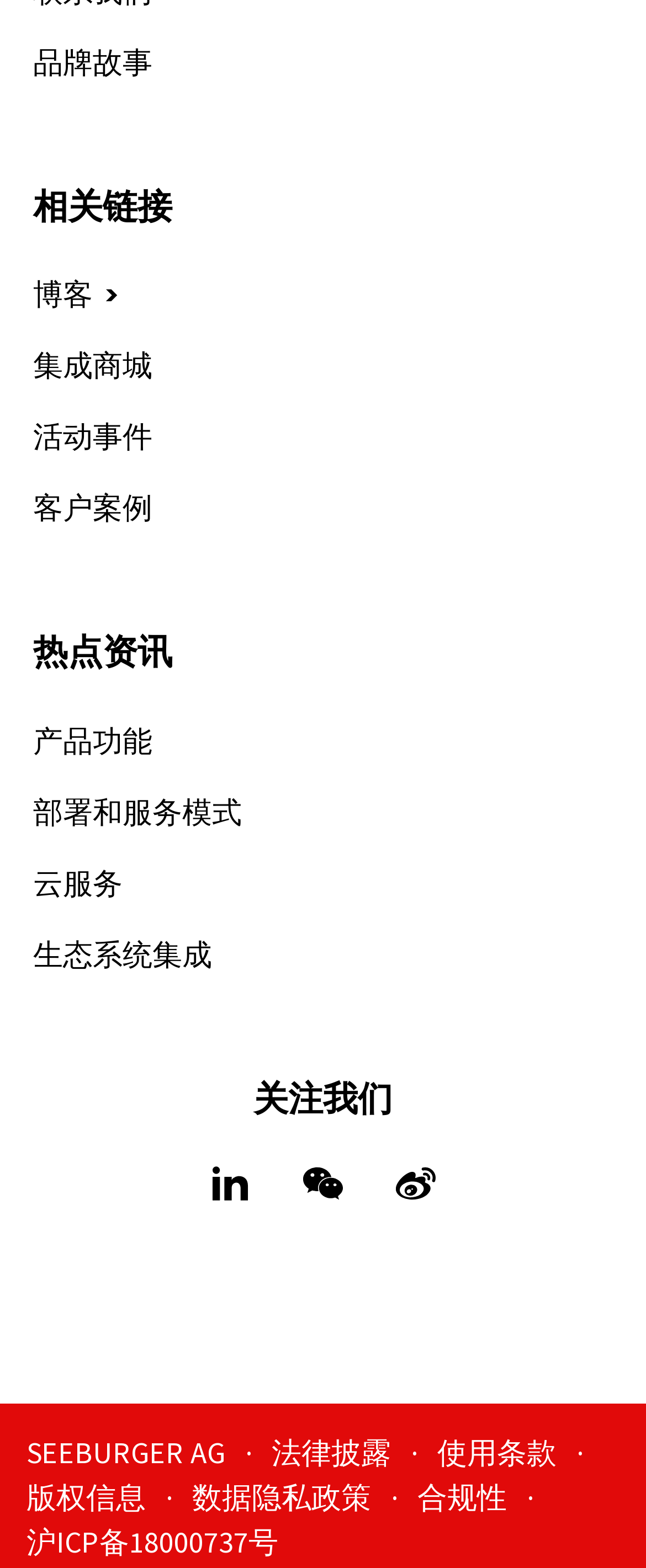Given the following UI element description: "使用条款", find the bounding box coordinates in the webpage screenshot.

[0.677, 0.912, 0.923, 0.941]